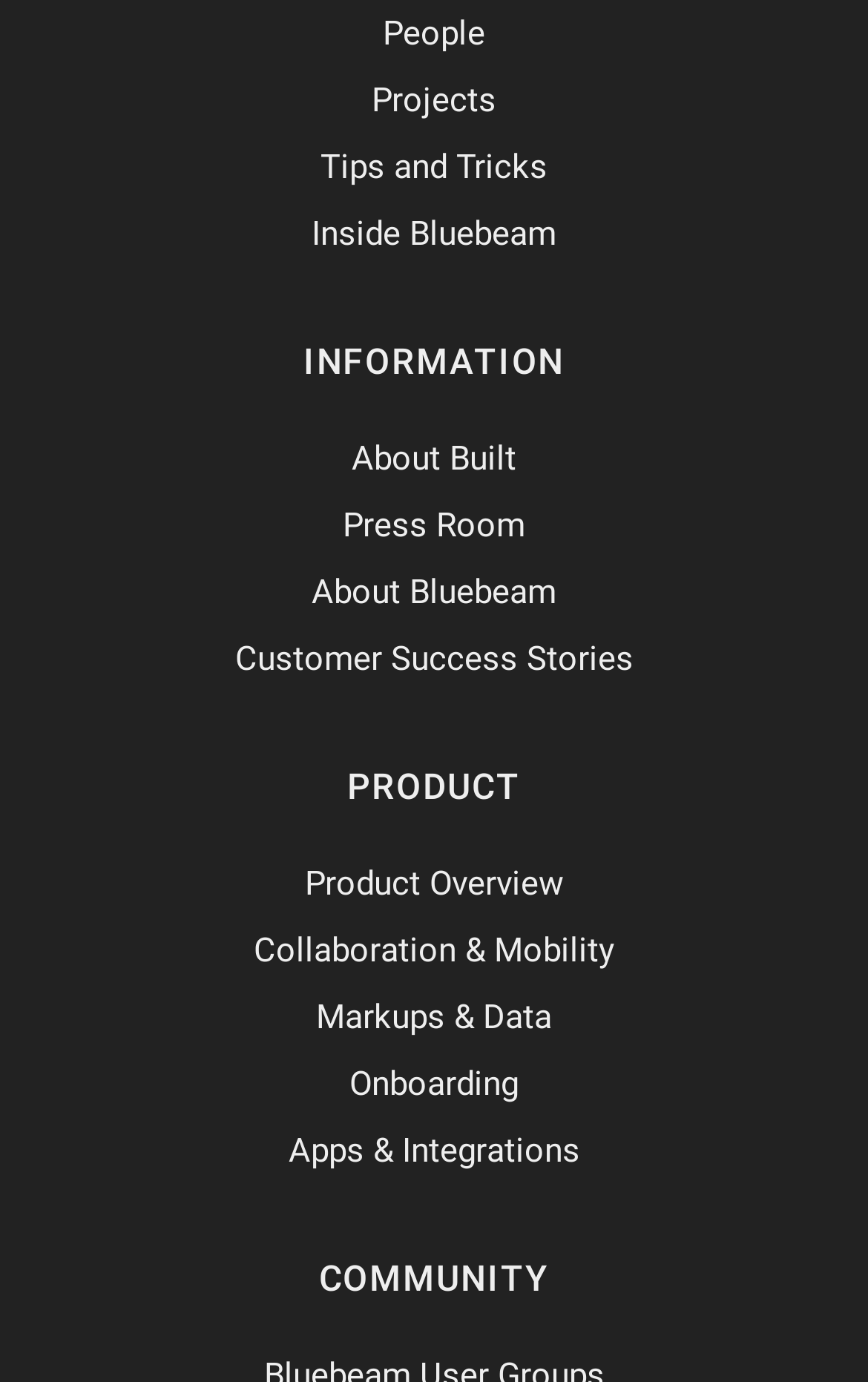Identify the bounding box coordinates for the element that needs to be clicked to fulfill this instruction: "Click on People". Provide the coordinates in the format of four float numbers between 0 and 1: [left, top, right, bottom].

[0.441, 0.01, 0.559, 0.039]